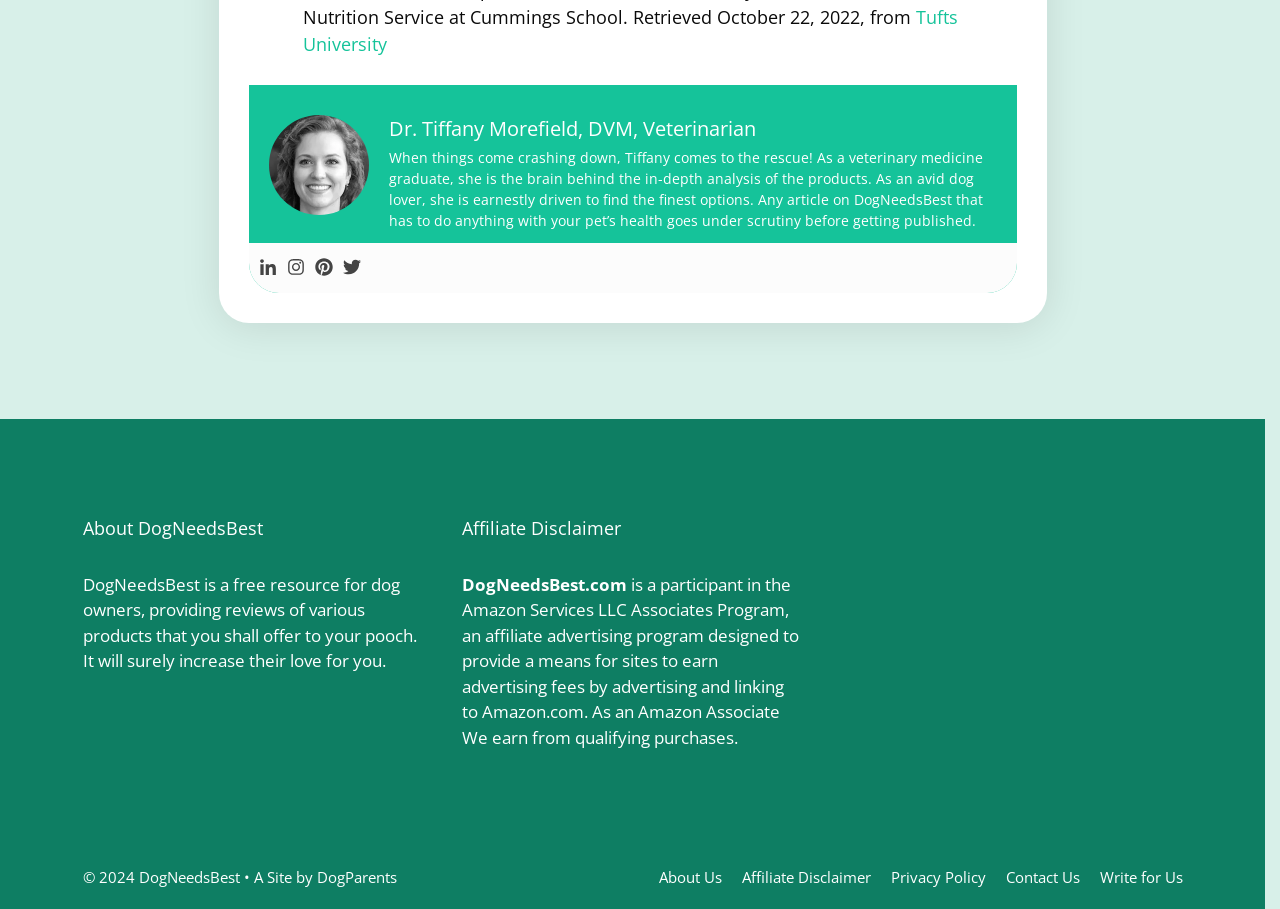What is the copyright year of the website?
Examine the image and provide an in-depth answer to the question.

The answer can be found in the StaticText element with the text '© 2024' which is located at the bottom of the page, indicating that the copyright year of the website is 2024.